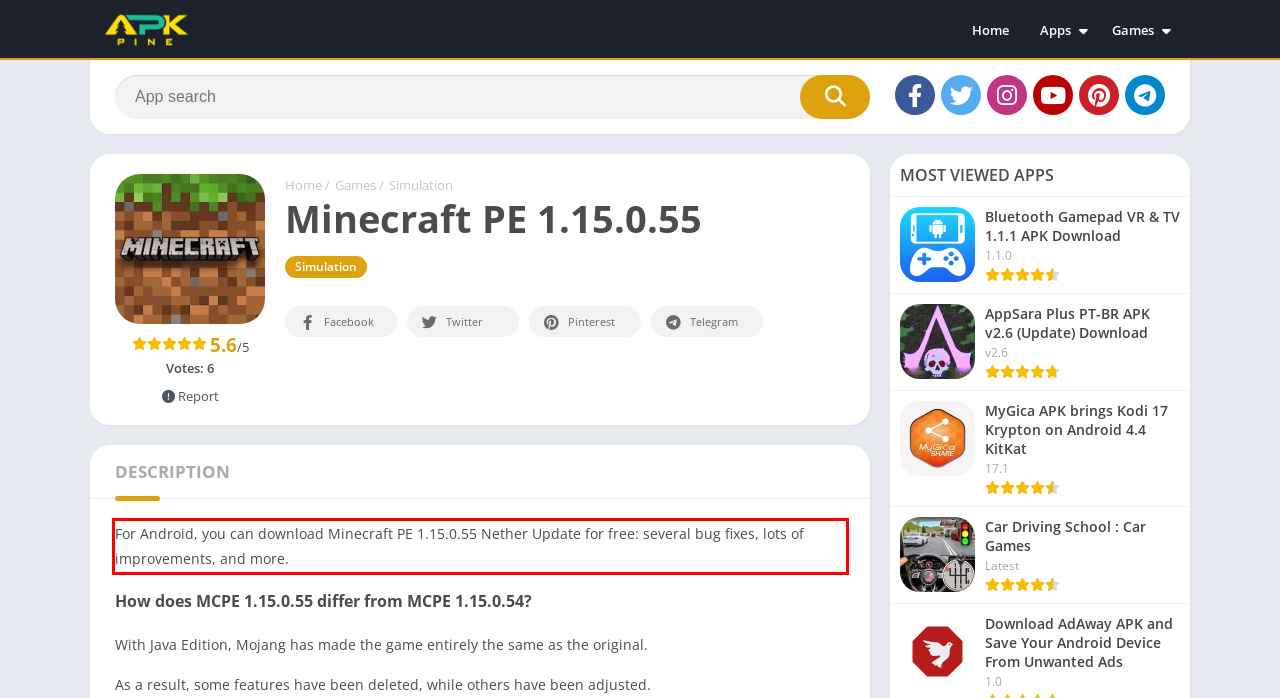Observe the screenshot of the webpage, locate the red bounding box, and extract the text content within it.

For Android, you can download Minecraft PE 1.15.0.55 Nether Update for free: several bug fixes, lots of improvements, and more.